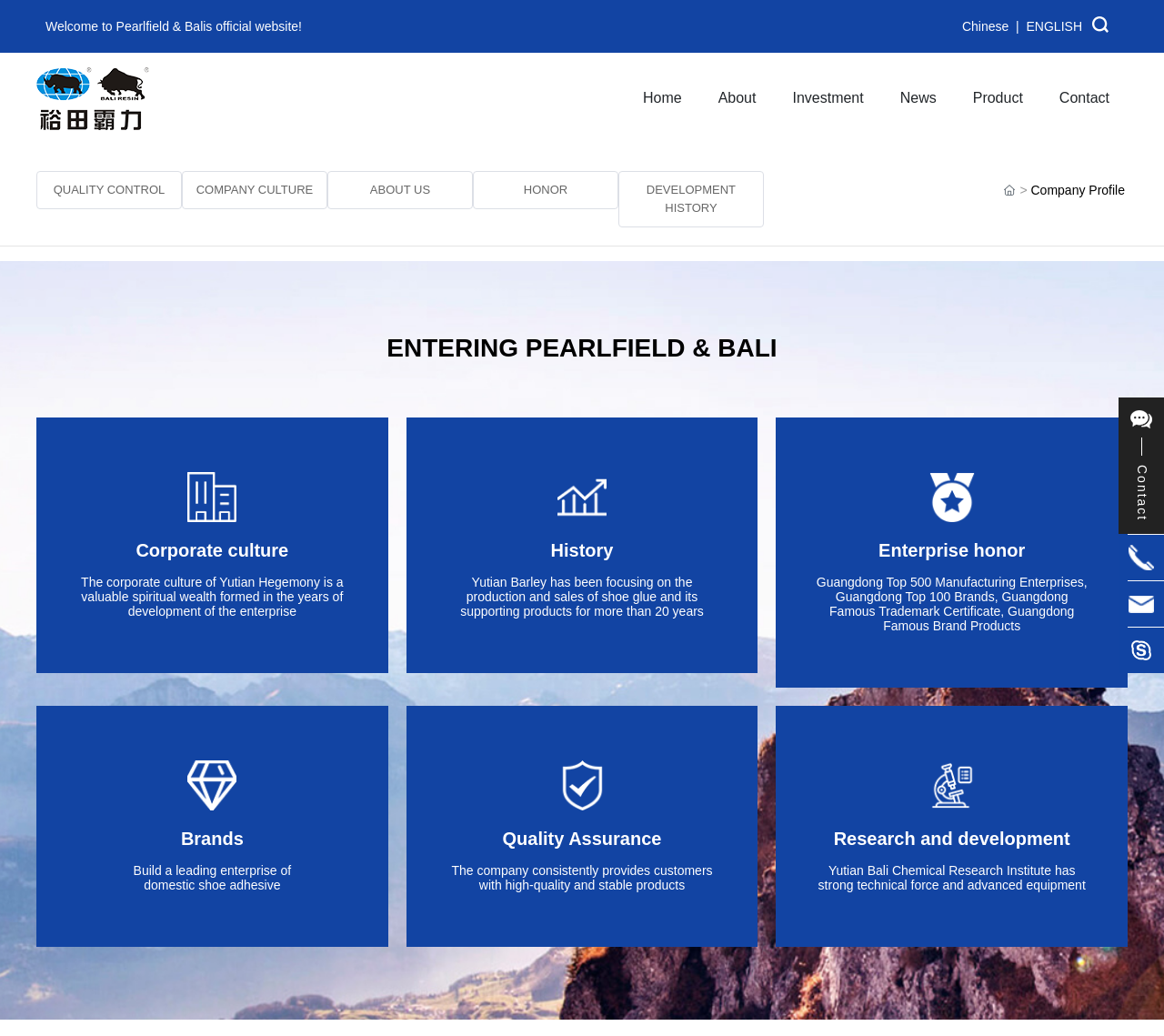How many images are there on the webpage?
Please provide a single word or phrase as your answer based on the screenshot.

14